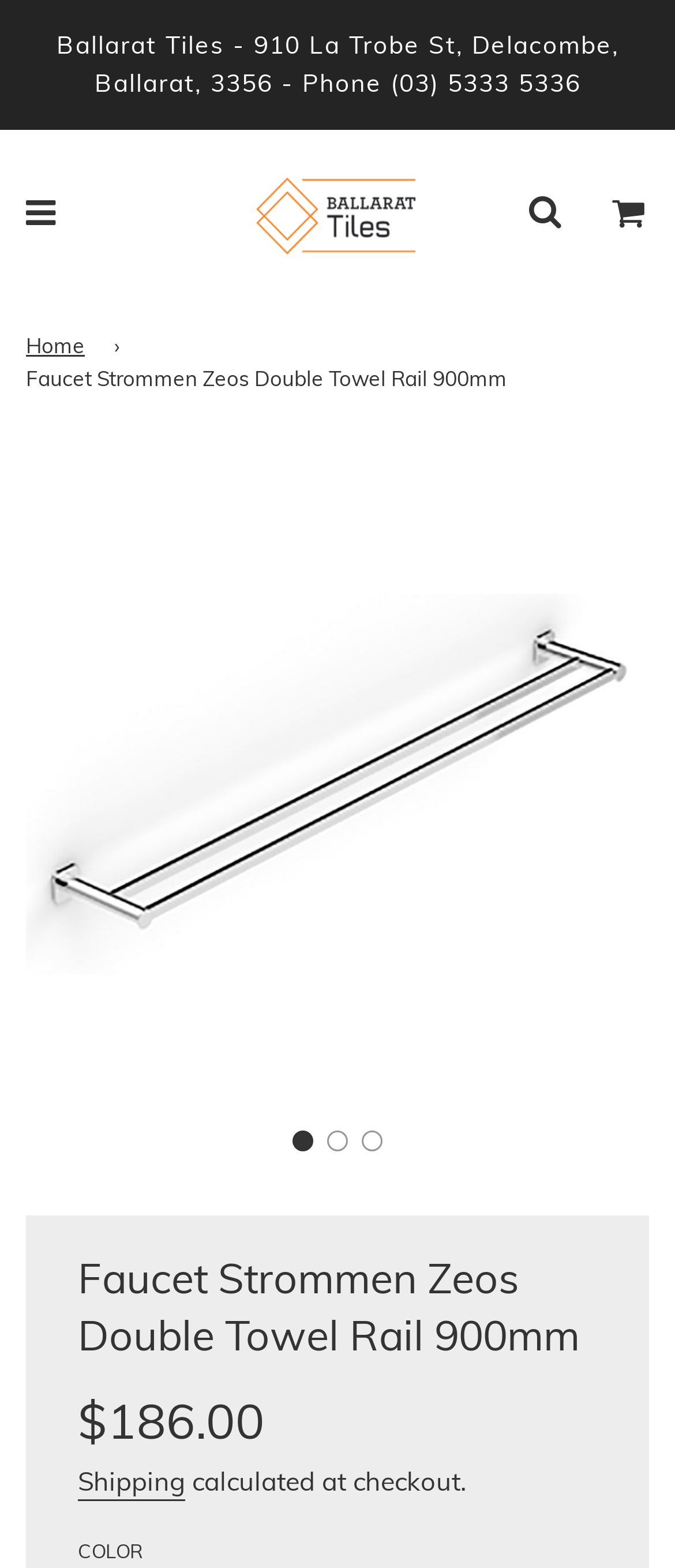What is the phone number of Ballarat Tiles?
Answer the question in as much detail as possible.

The phone number of Ballarat Tiles can be found in the top section of the webpage, where the address and contact information are provided.